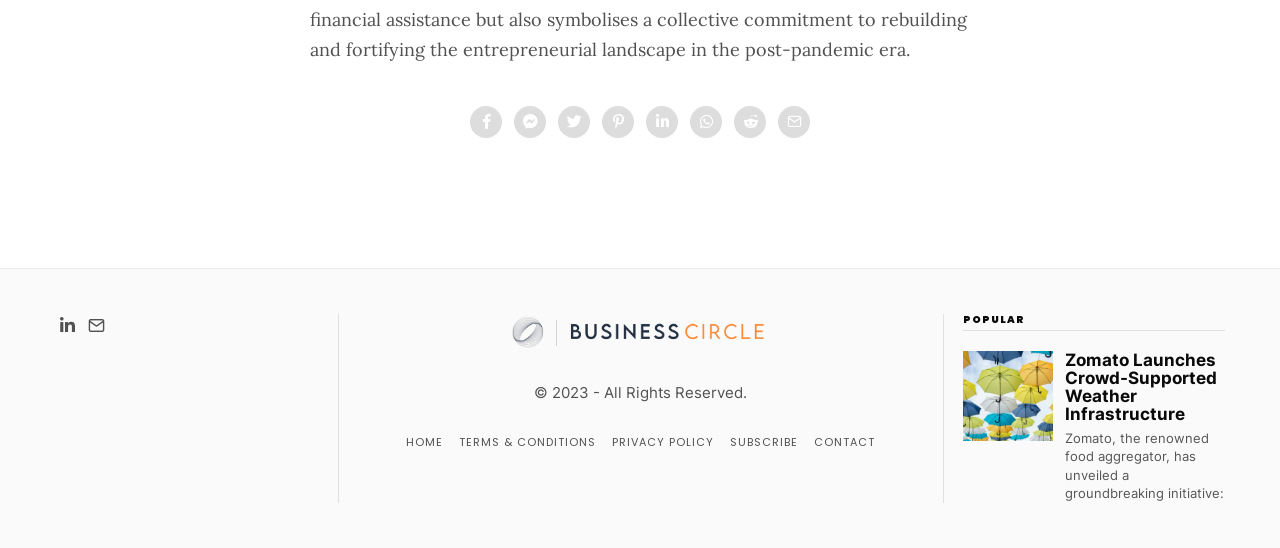Pinpoint the bounding box coordinates of the clickable area necessary to execute the following instruction: "Visit the RK International School homepage". The coordinates should be given as four float numbers between 0 and 1, namely [left, top, right, bottom].

None